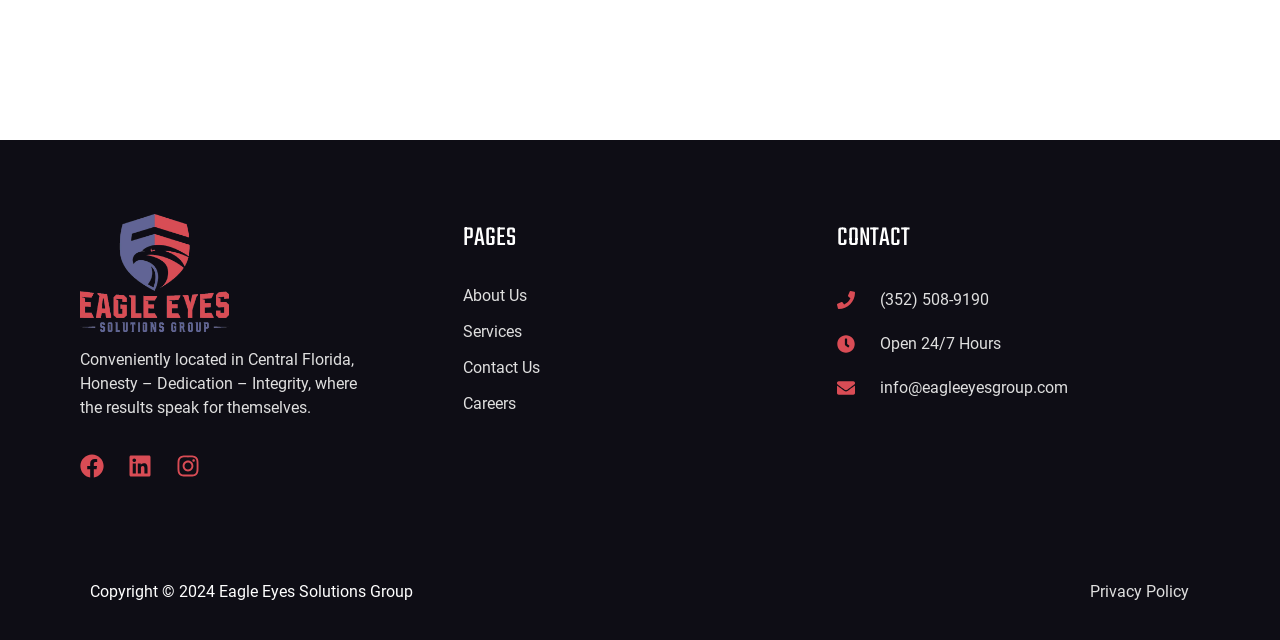Highlight the bounding box coordinates of the element you need to click to perform the following instruction: "Check the Privacy Policy."

[0.851, 0.909, 0.929, 0.939]